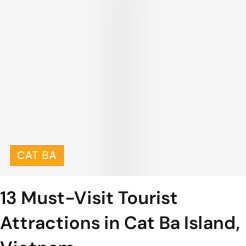Describe all the visual components present in the image.

The image features a bold heading that reads "13 Must-Visit Tourist Attractions in Cat Ba Island, Vietnam," emphasizing the captivating experiences awaiting visitors to this beautiful destination. Below the heading, there is a link labeled "CAT BA," highlighted in a vibrant orange box, which may serve as a clickable element providing more information about the island. The clean and minimalistic background enhances the text's visibility, inviting travelers to explore the rich natural landscapes and vibrant local culture that Cat Ba has to offer. This image encapsulates the essence of travel inspiration for anyone considering a visit to this enchanting part of Vietnam.